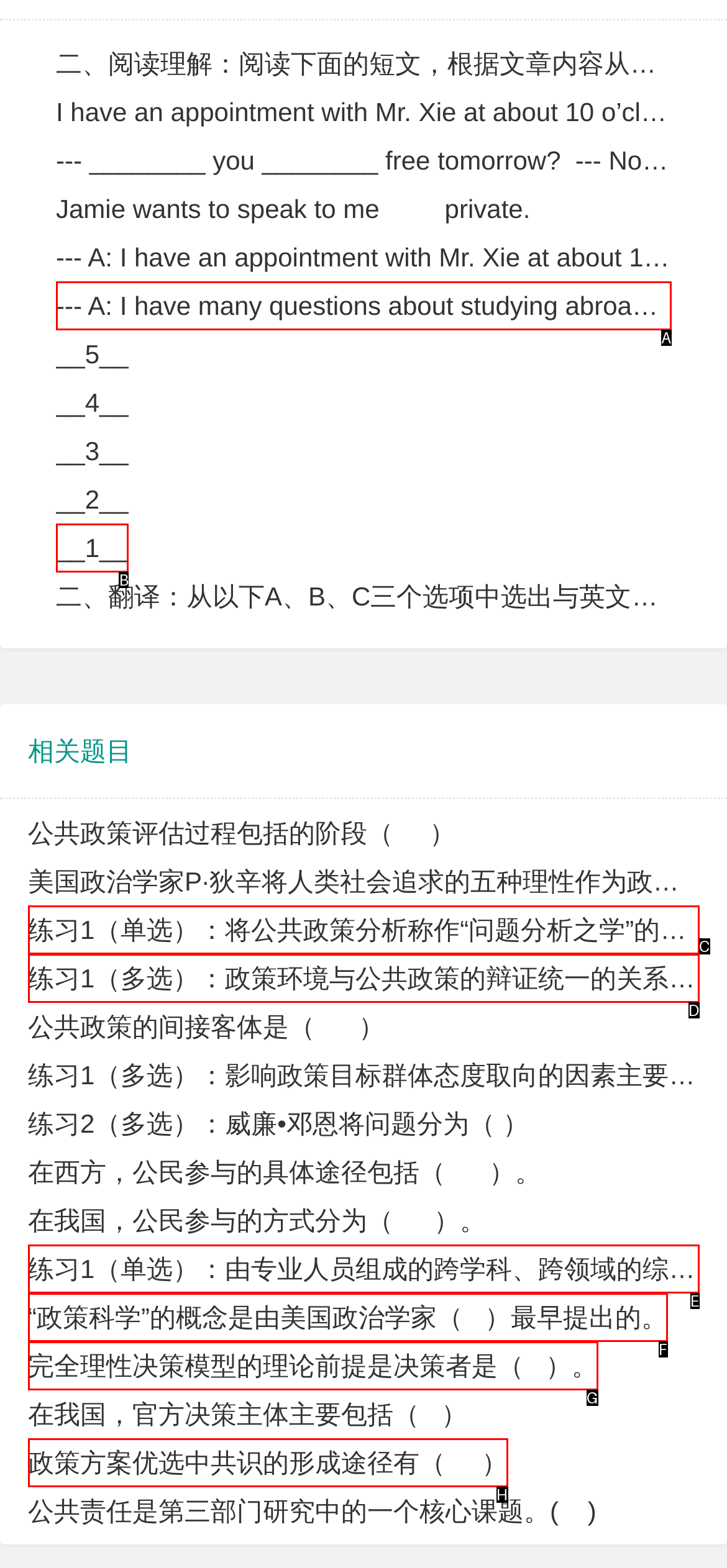Identify the option that corresponds to: __1__
Respond with the corresponding letter from the choices provided.

B